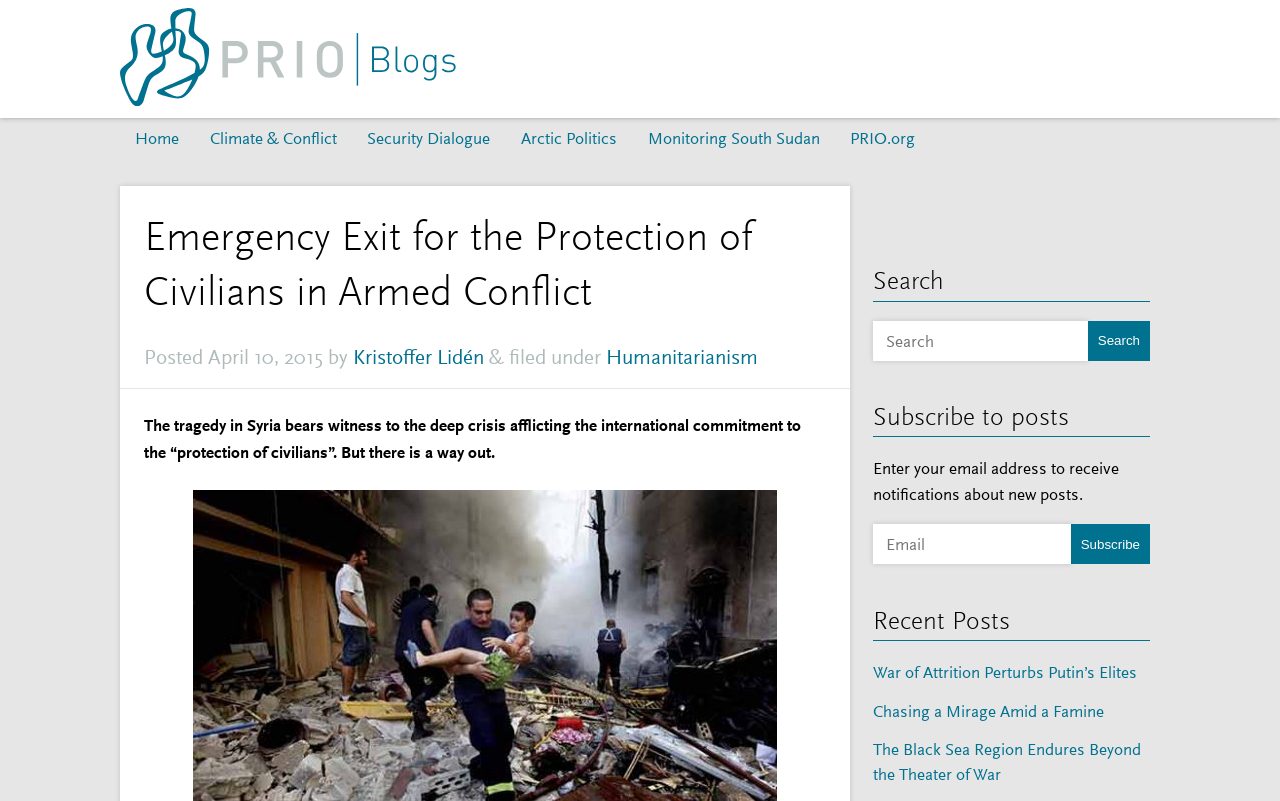Respond with a single word or phrase to the following question: How many recent posts are listed?

3